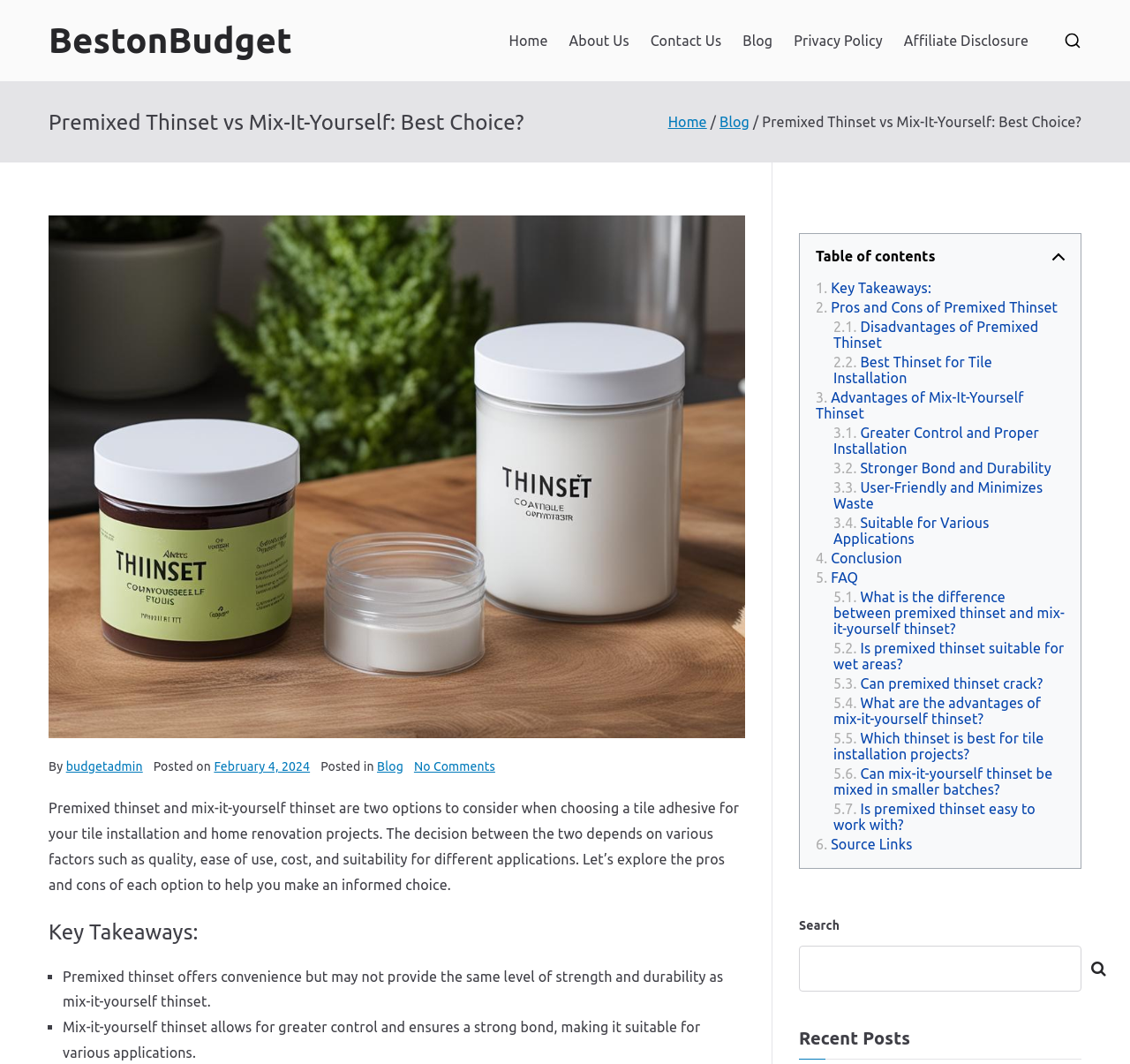Find the bounding box coordinates of the clickable area that will achieve the following instruction: "Go to the 'Home' page".

[0.45, 0.026, 0.485, 0.05]